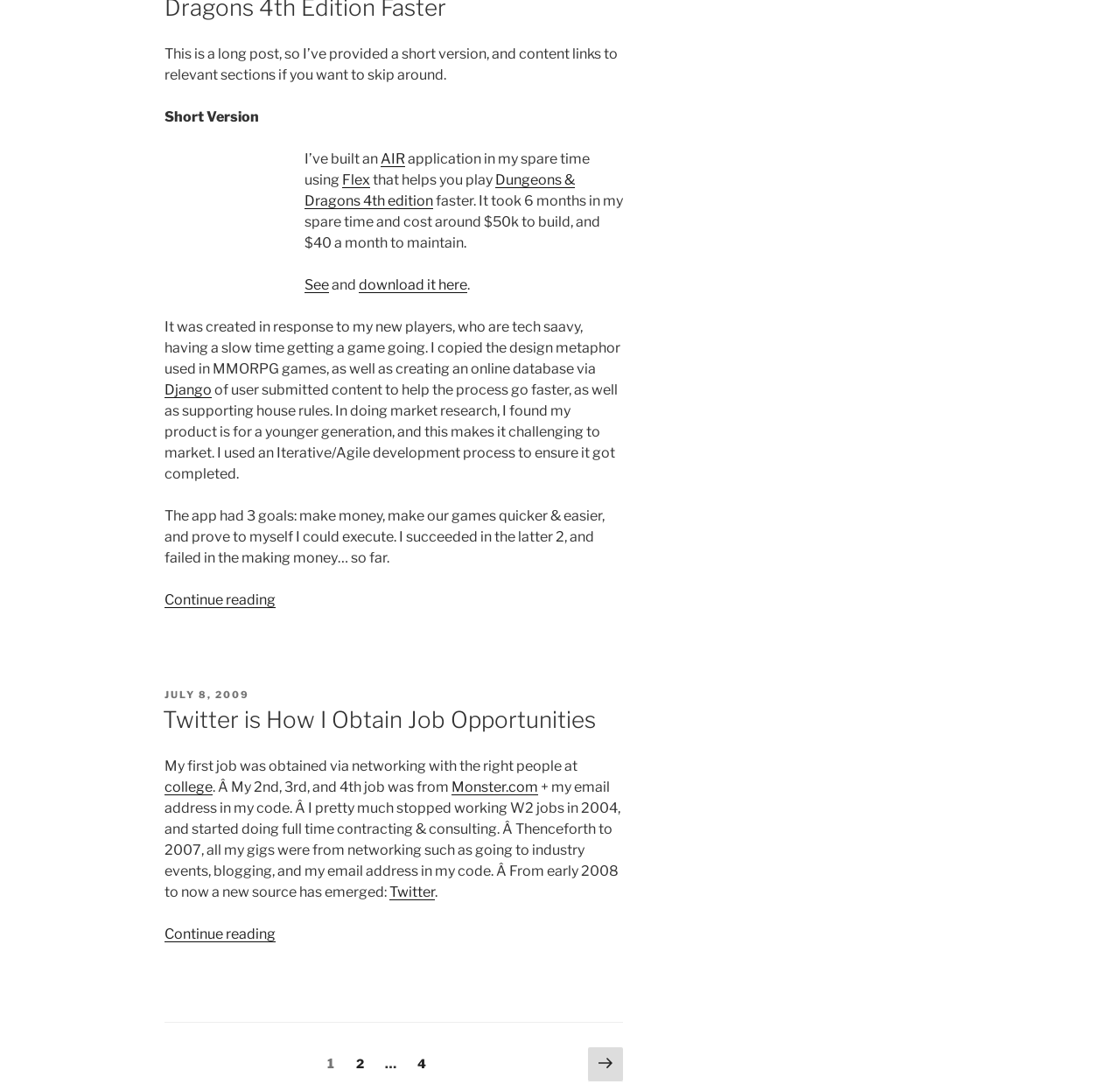Find the bounding box of the element with the following description: "download it here". The coordinates must be four float numbers between 0 and 1, formatted as [left, top, right, bottom].

[0.32, 0.255, 0.417, 0.27]